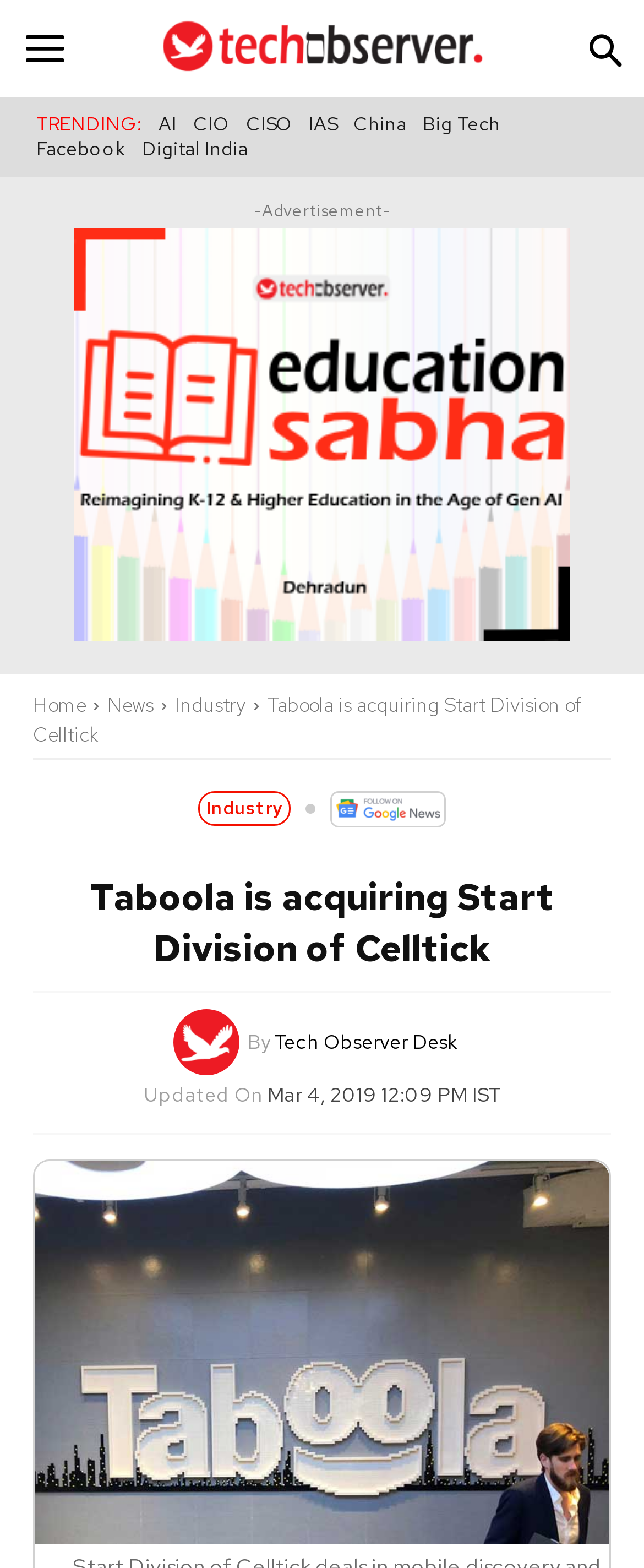What is the name of the author?
Give a comprehensive and detailed explanation for the question.

I found the answer by looking at the section below the main heading, which credits the author as 'Tech Observer Desk'.